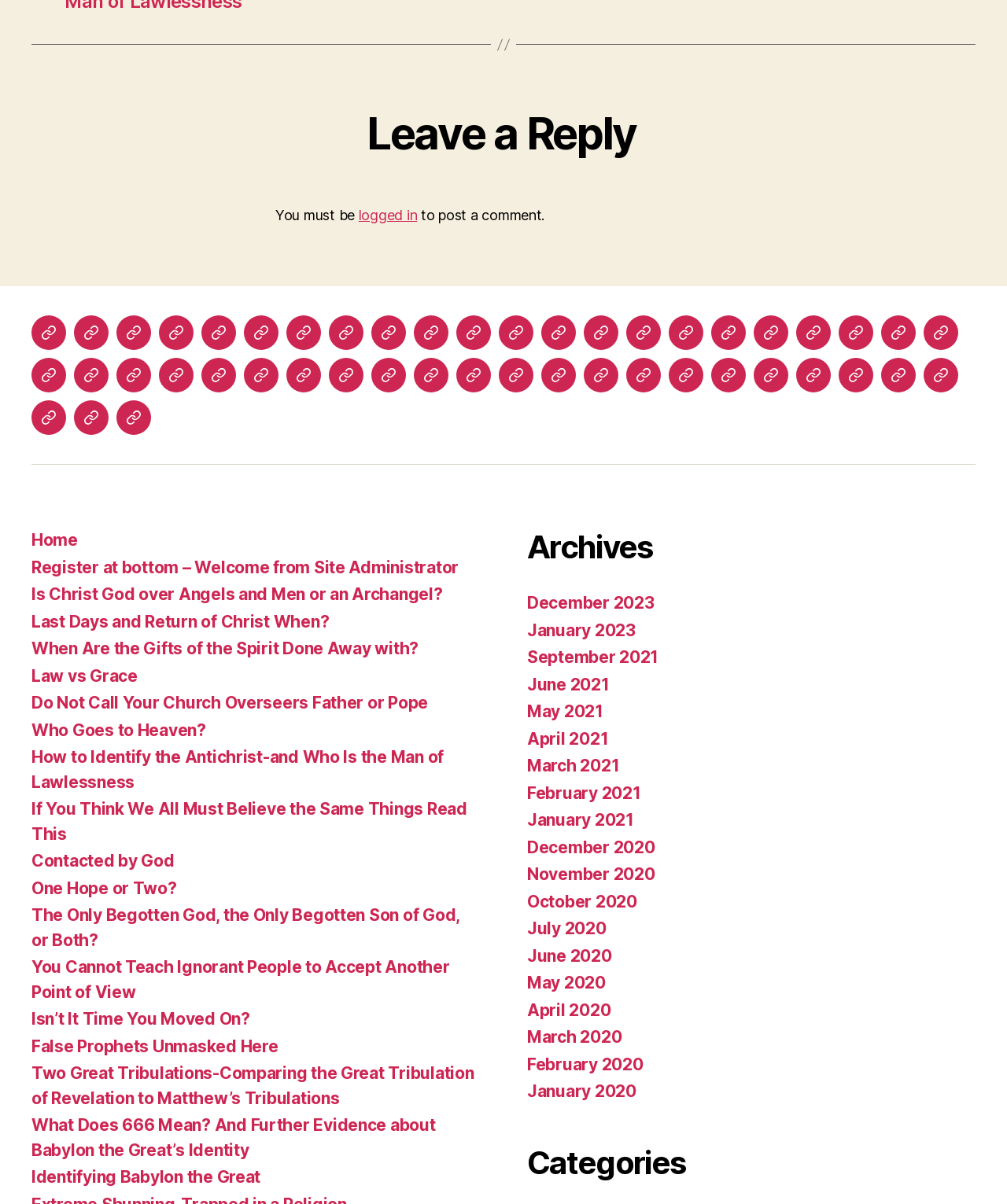Calculate the bounding box coordinates of the UI element given the description: "Dr. John Oakes".

None